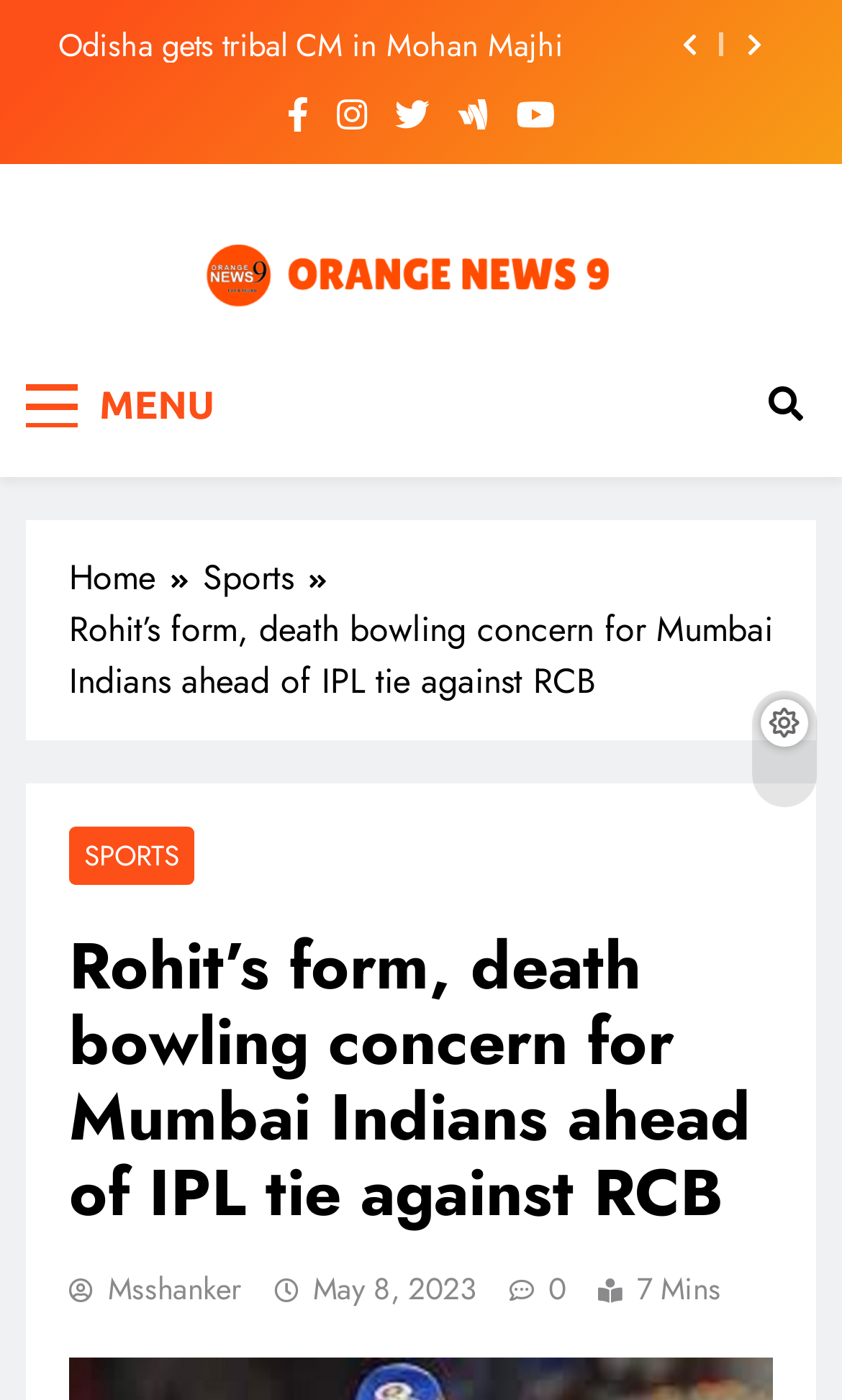Please locate and retrieve the main header text of the webpage.

Rohit’s form, death bowling concern for Mumbai Indians ahead of IPL tie against RCB